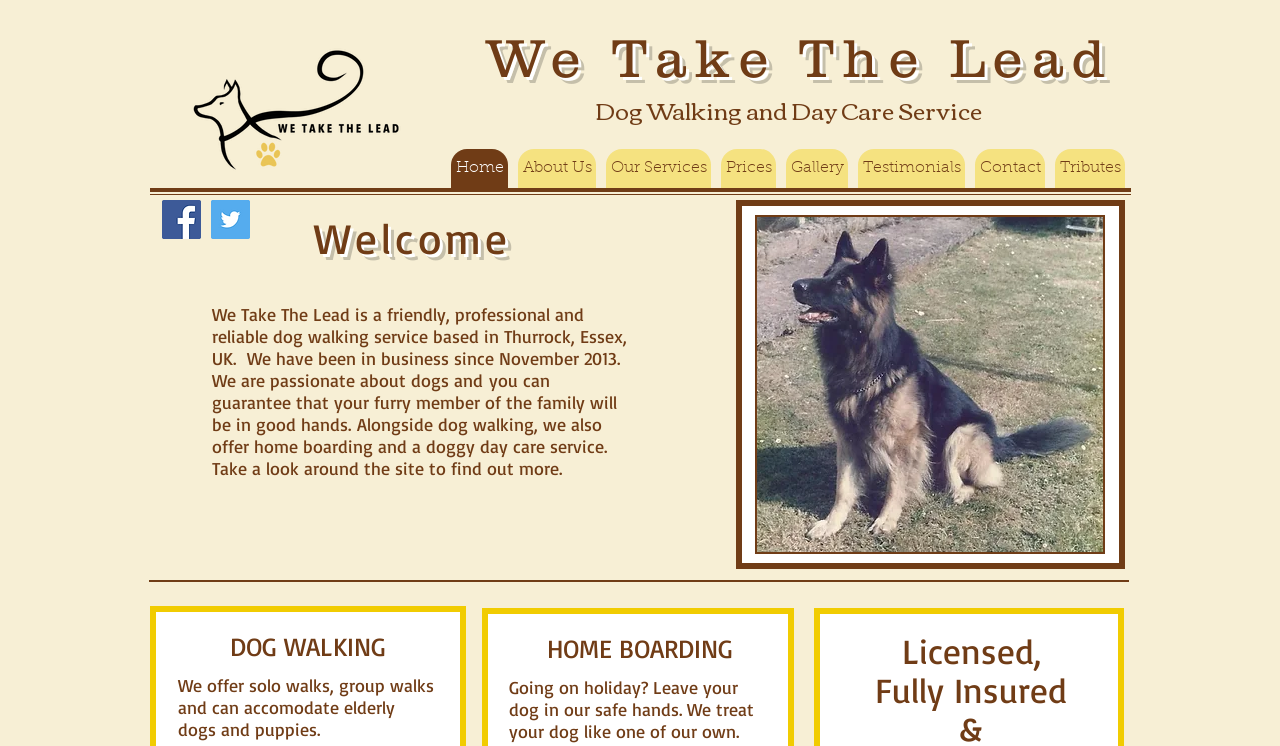Please determine the bounding box coordinates of the area that needs to be clicked to complete this task: 'Click on the 'Home' link'. The coordinates must be four float numbers between 0 and 1, formatted as [left, top, right, bottom].

[0.352, 0.2, 0.397, 0.252]